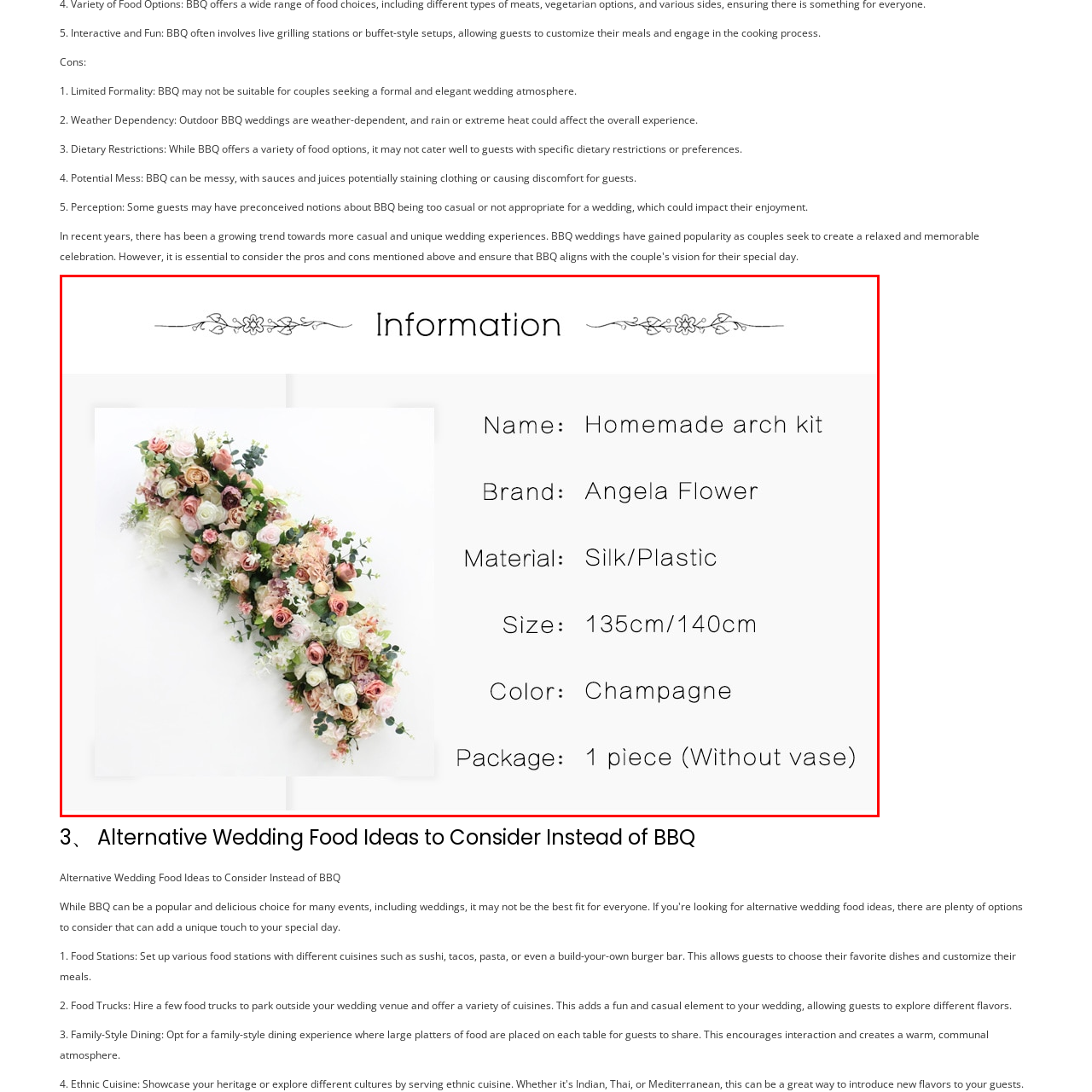Look at the image within the red outlined box, What is the primary color palette of the arch kit? Provide a one-word or brief phrase answer.

Champagne tones